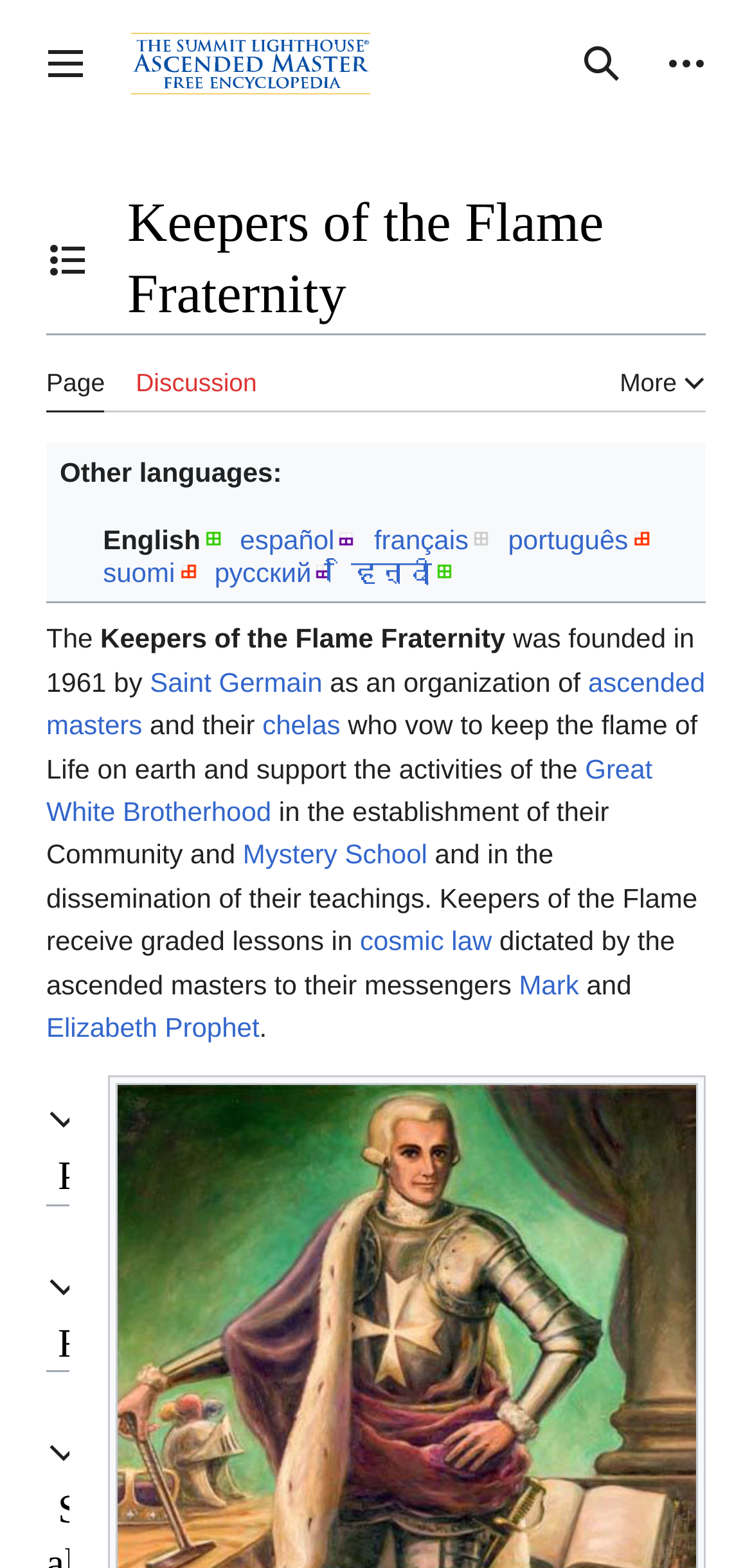Please examine the image and provide a detailed answer to the question: What is the purpose of the Keepers of the Flame Fraternity?

I found the answer by reading the text on the webpage, which states that the fraternity's purpose is to 'keep the flame of Life on earth and support the activities of the Great White Brotherhood'.